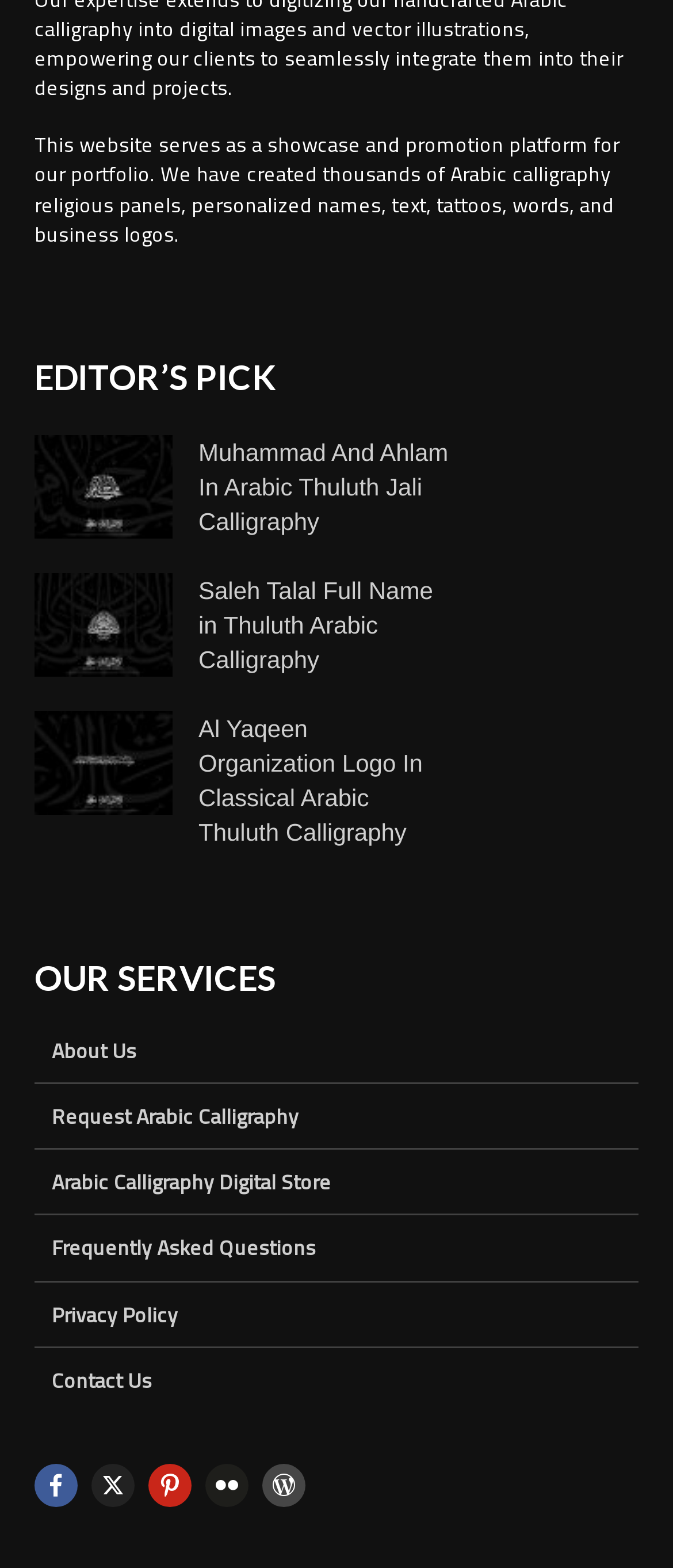How many social media links are present at the bottom of the page?
Based on the image, answer the question with as much detail as possible.

There are five social media links present at the bottom of the page, which are Facebook, Twitter, Pinterest, Flickr, and WordPress, as indicated by the icons and text.